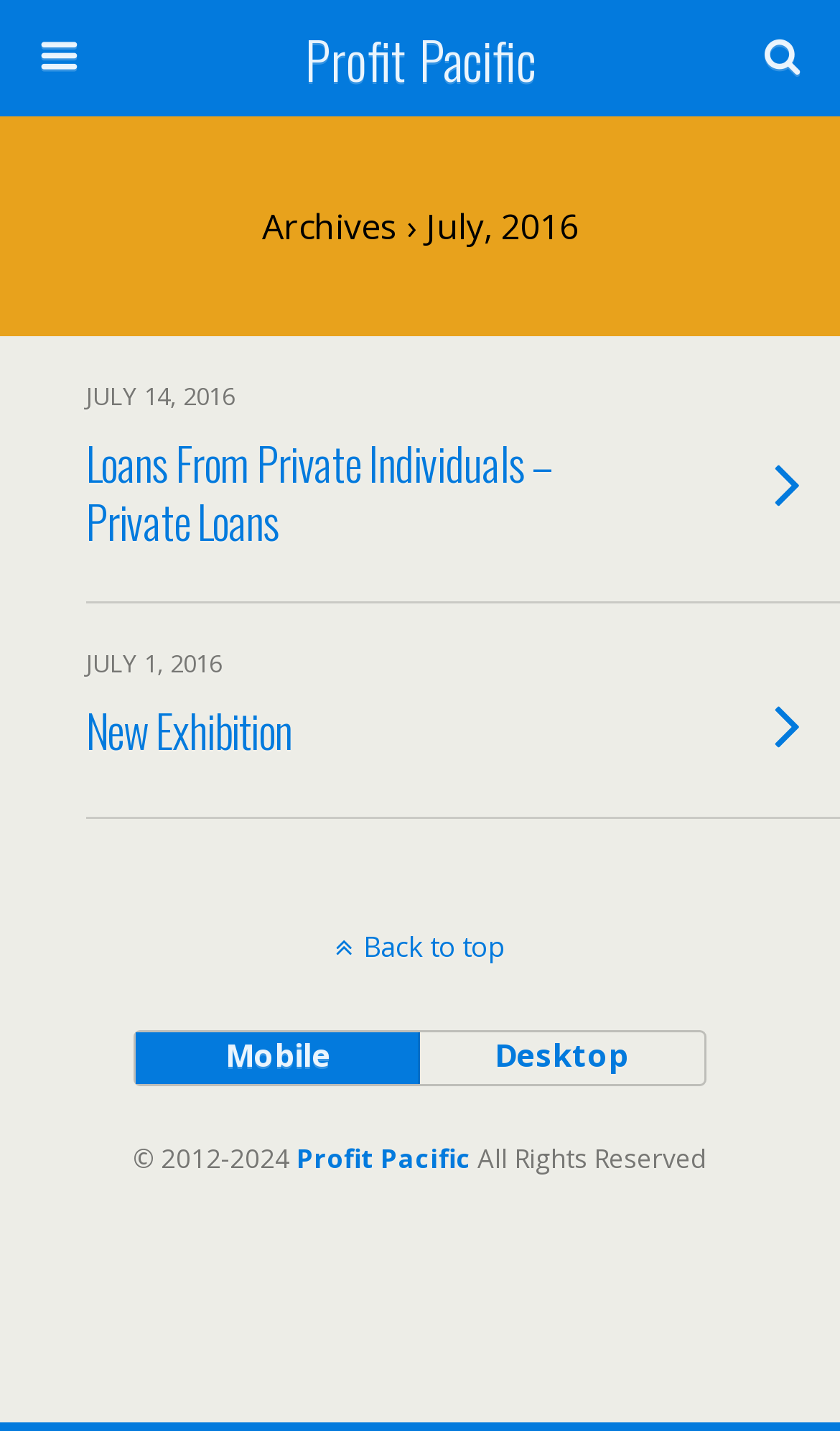What is the function of the 'Back to top' link?
Answer the question in a detailed and comprehensive manner.

The link 'Back to top' is likely to take the user back to the top of the webpage when clicked, allowing them to quickly scroll back up.